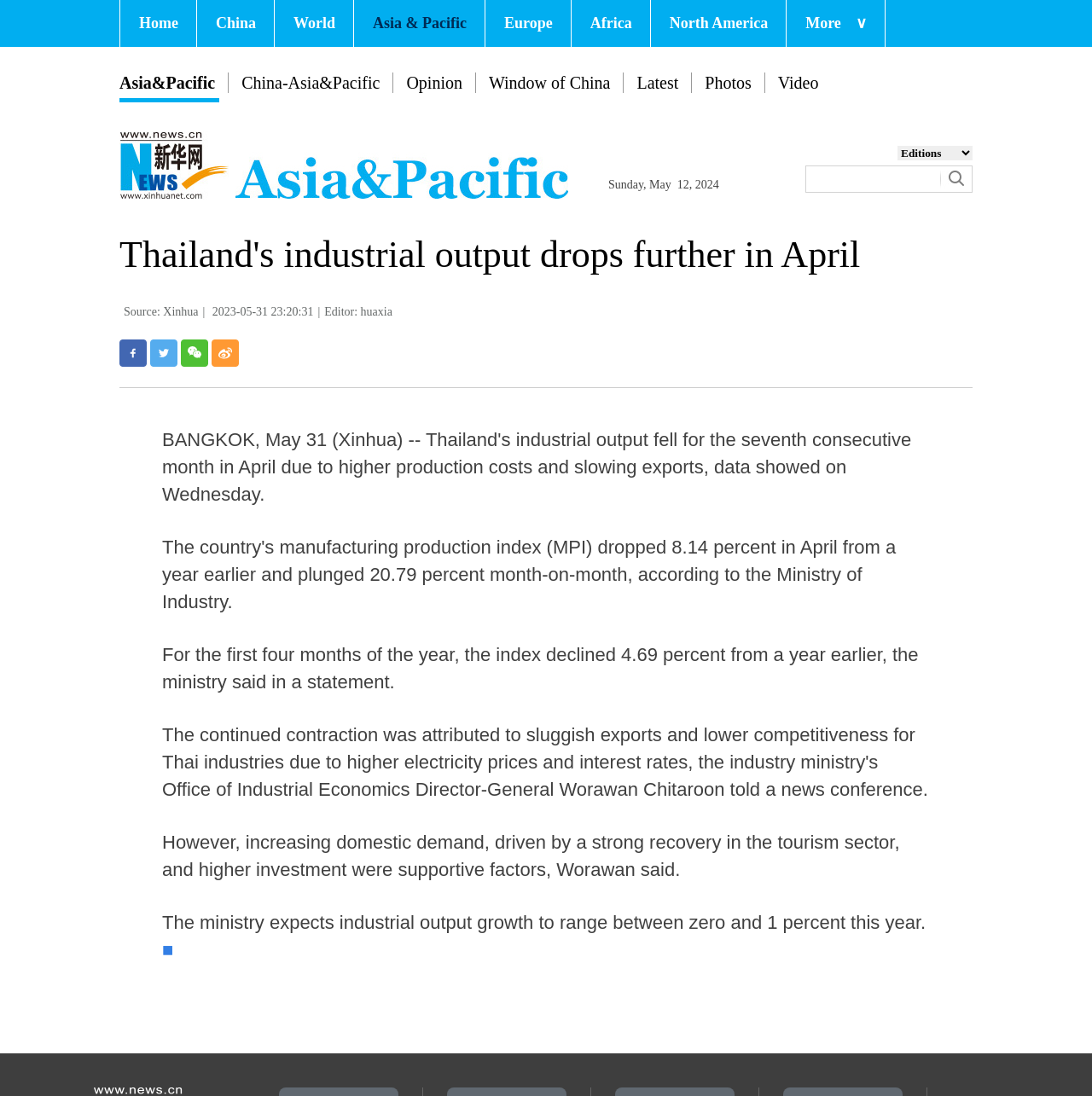What is the expected industrial output growth this year?
Using the picture, provide a one-word or short phrase answer.

0-1 percent